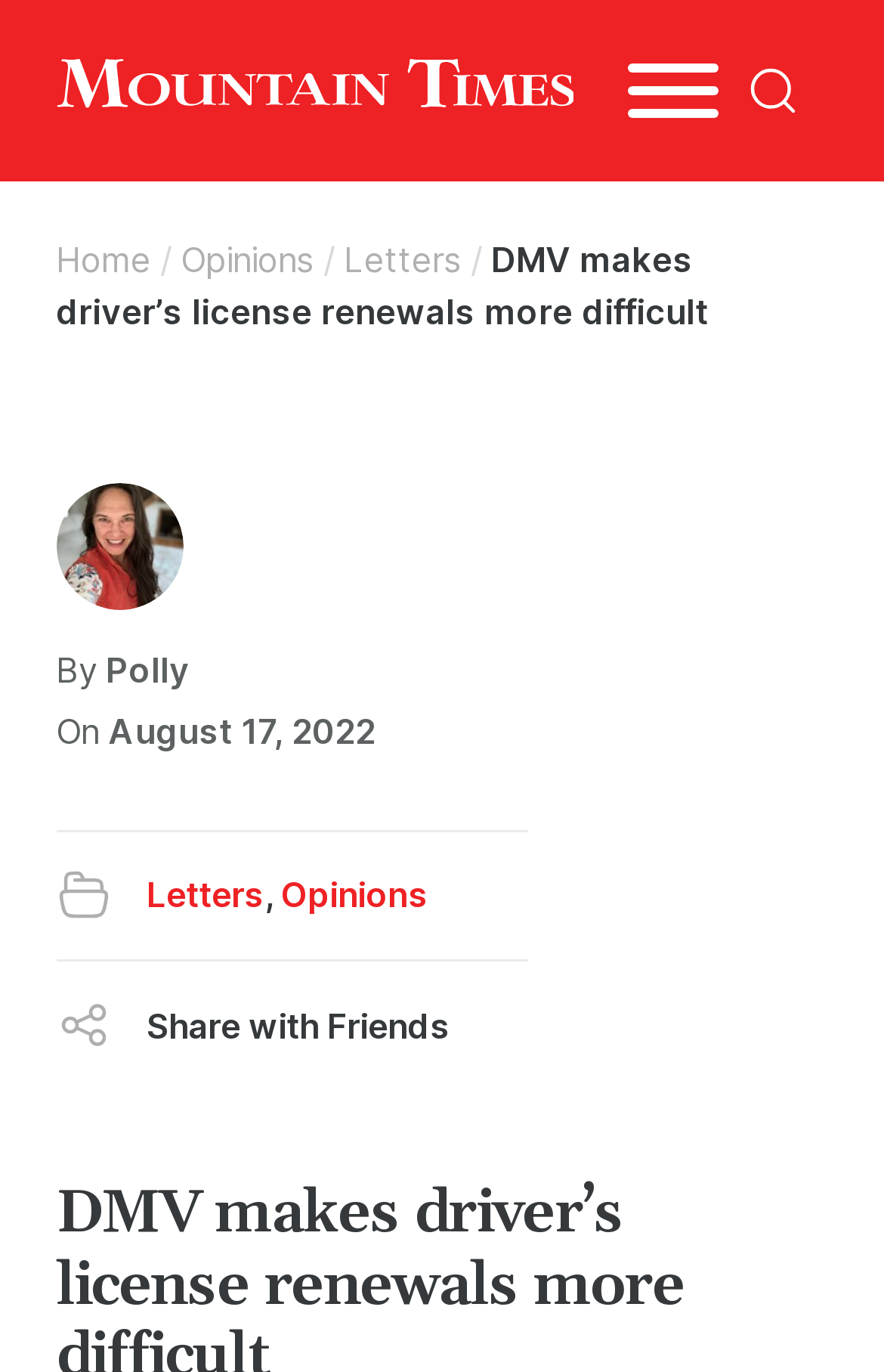What is the date of the article?
Answer the question with as much detail as you can, using the image as a reference.

I found a StaticText element with the text 'August 17, 2022' which is likely to be the date of the article, as it is accompanied by the StaticText element 'On'.